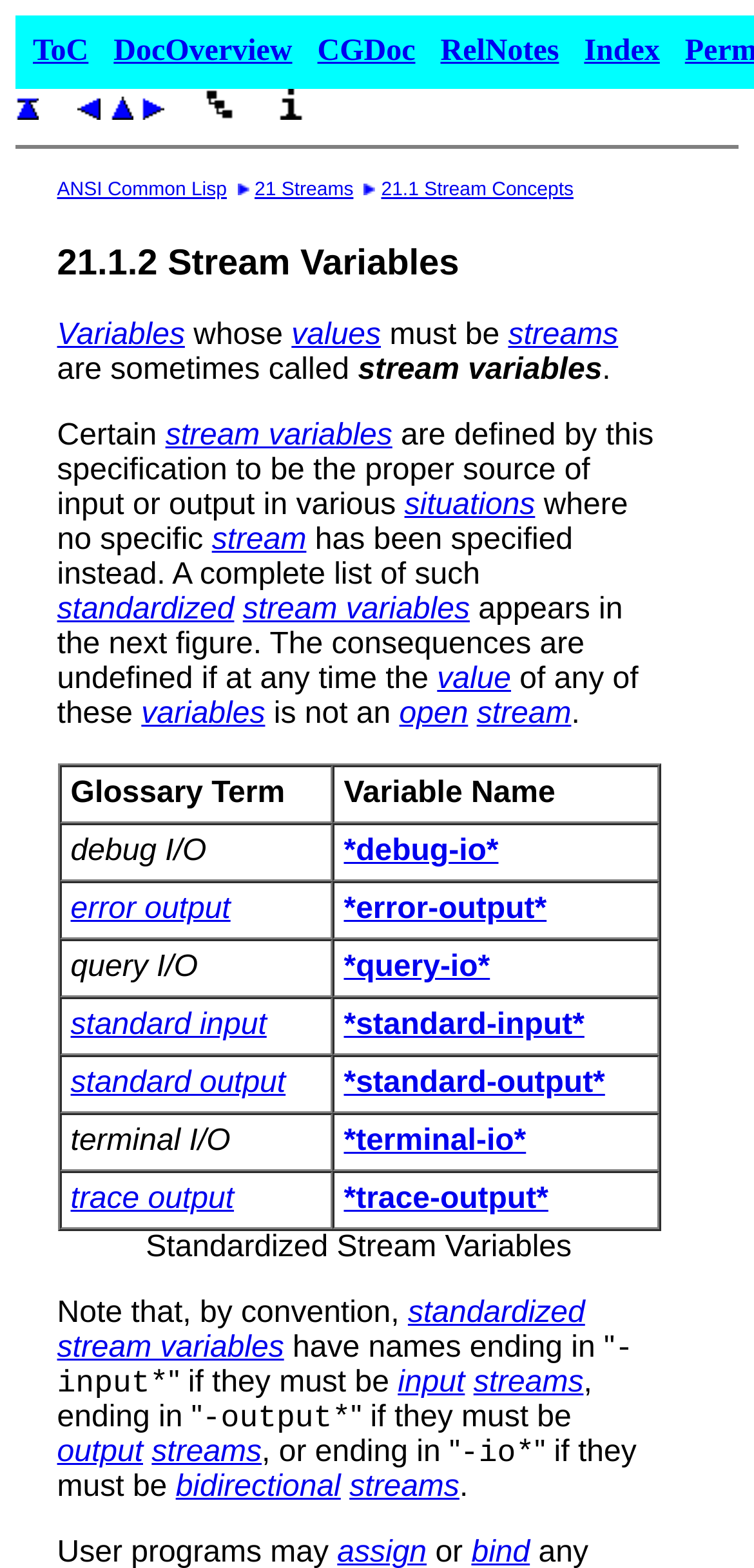Pinpoint the bounding box coordinates for the area that should be clicked to perform the following instruction: "Explore 'Stream Variables'".

[0.076, 0.154, 0.876, 0.181]